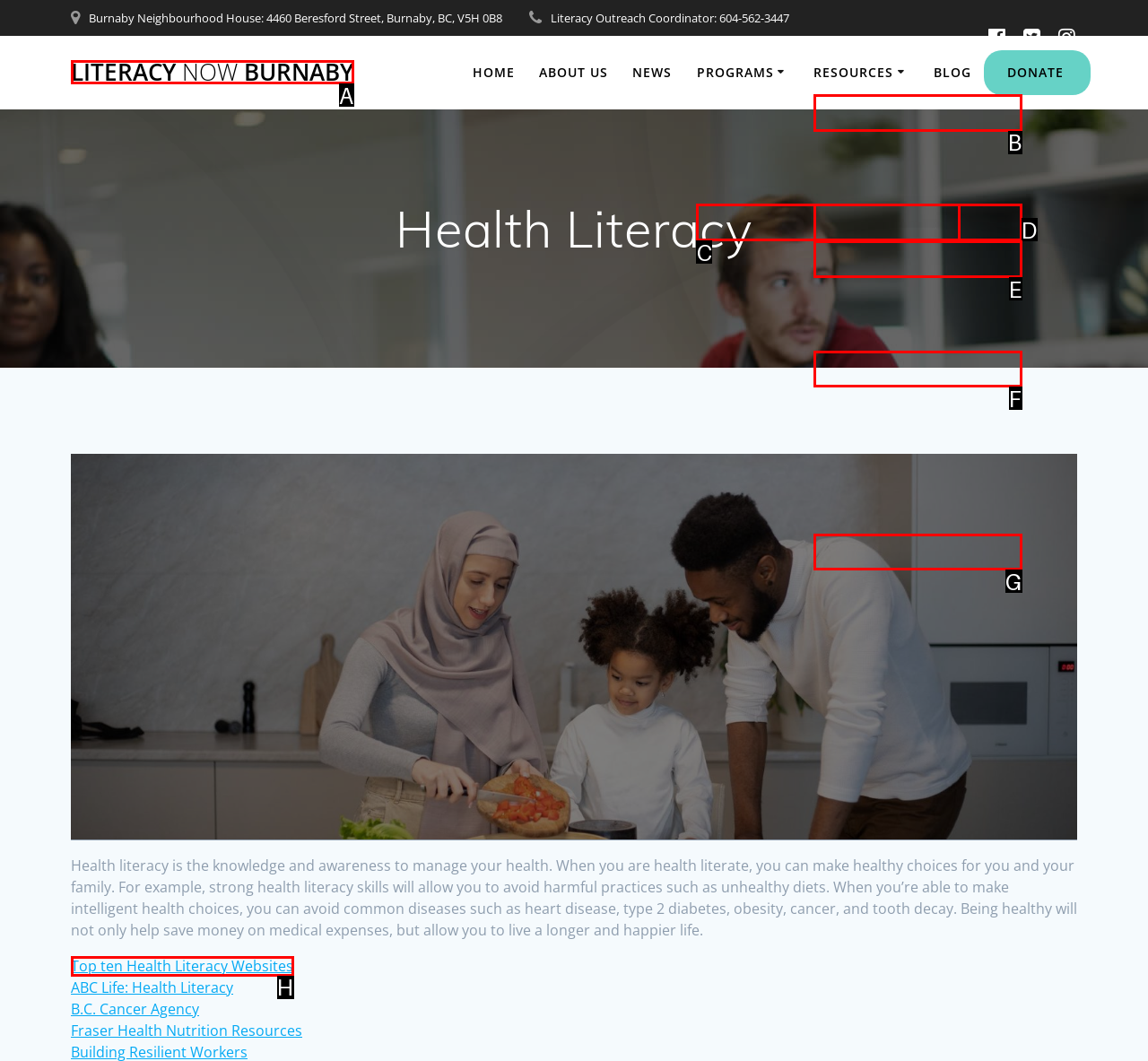Determine the HTML element that aligns with the description: Clear Language
Answer by stating the letter of the appropriate option from the available choices.

B